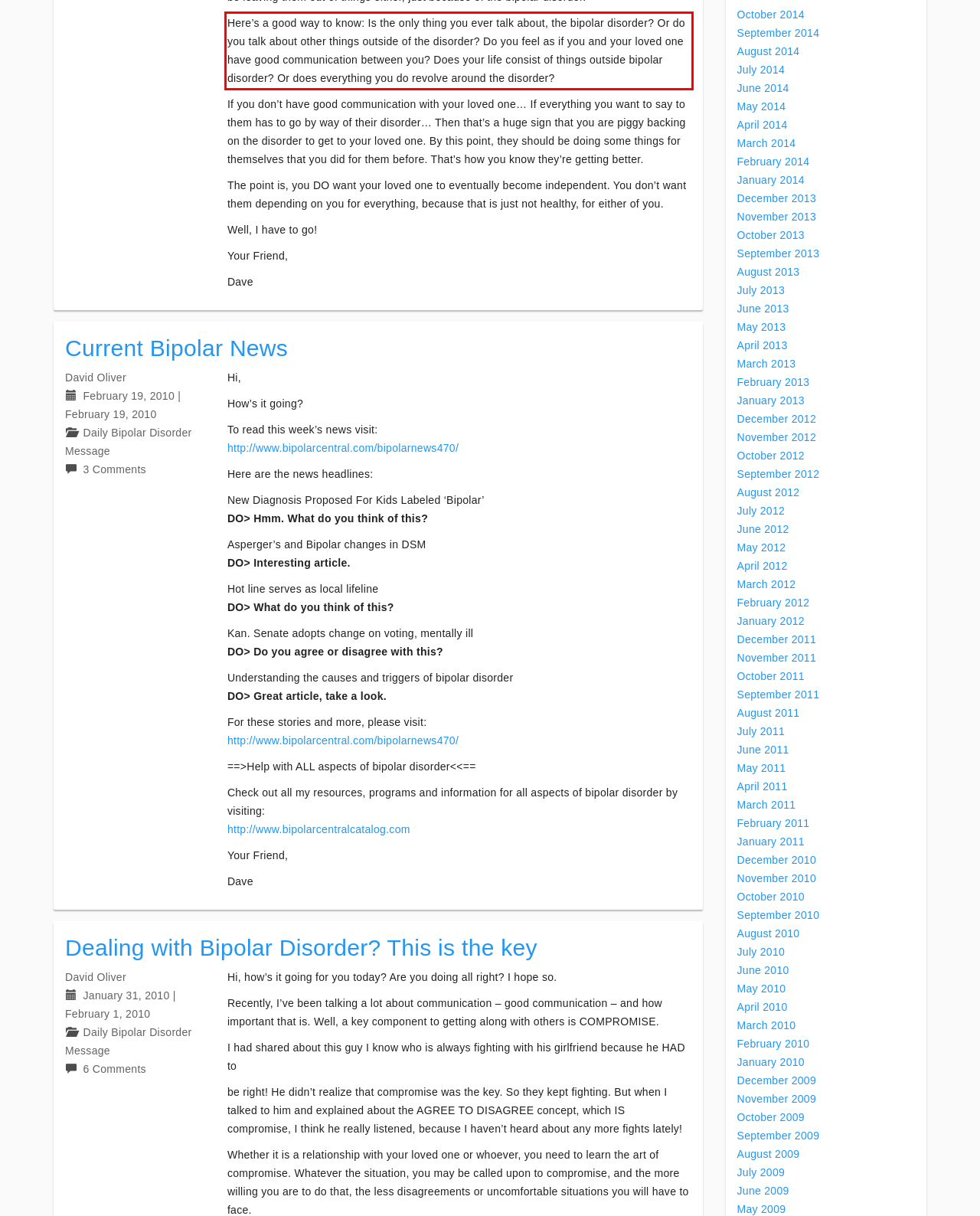Analyze the screenshot of a webpage where a red rectangle is bounding a UI element. Extract and generate the text content within this red bounding box.

Here’s a good way to know: Is the only thing you ever talk about, the bipolar disorder? Or do you talk about other things outside of the disorder? Do you feel as if you and your loved one have good communication between you? Does your life consist of things outside bipolar disorder? Or does everything you do revolve around the disorder?